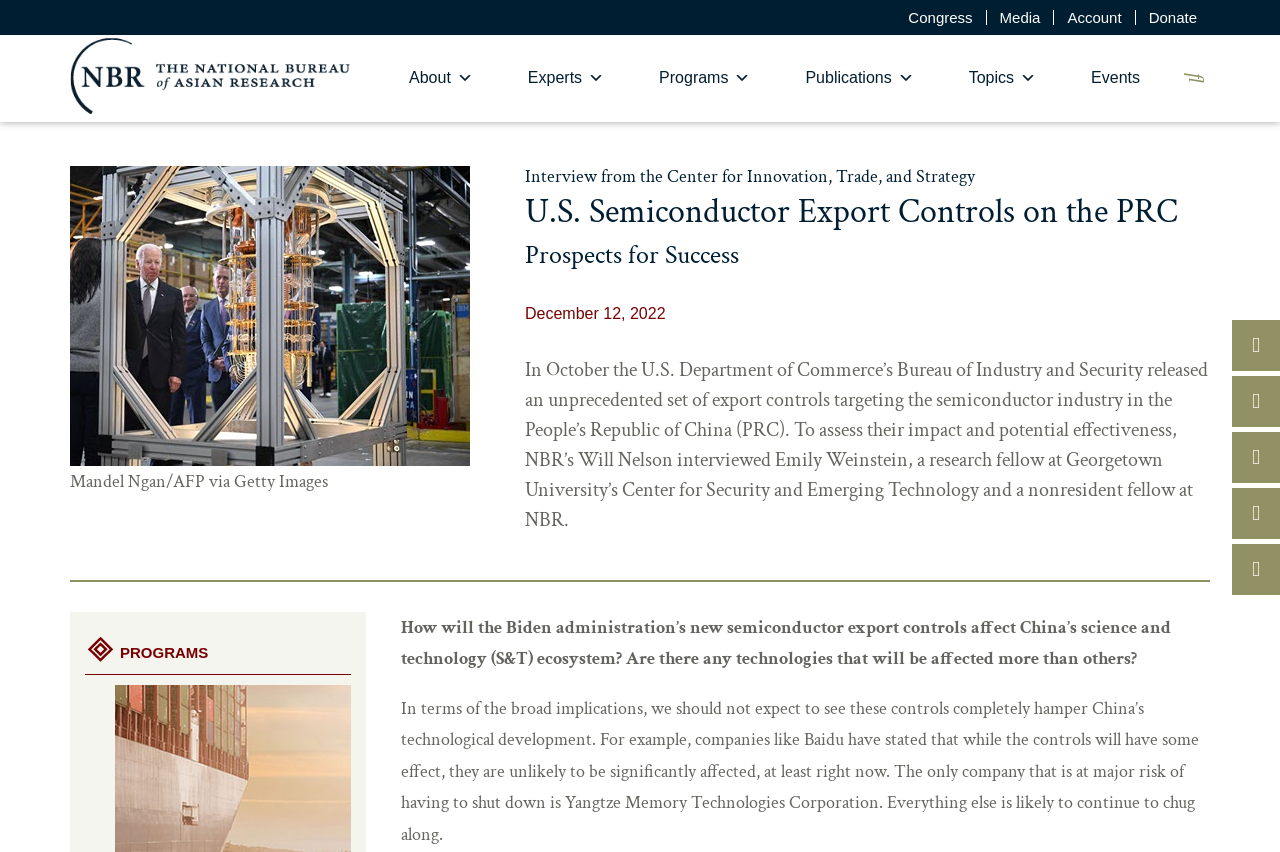Provide a brief response to the question below using a single word or phrase: 
What is the name of the company at major risk of having to shut down?

Yangtze Memory Technologies Corporation